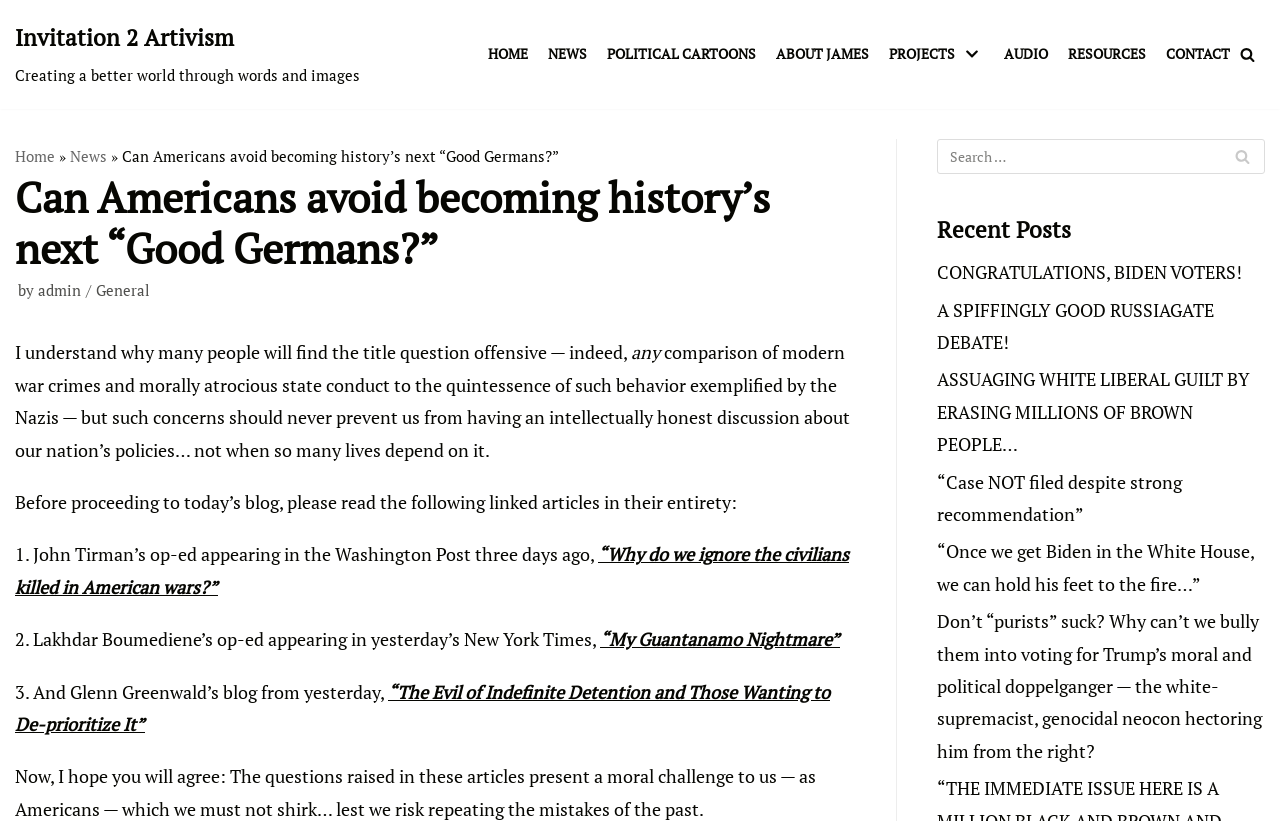How many links are in the primary menu?
Look at the image and respond with a one-word or short-phrase answer.

8